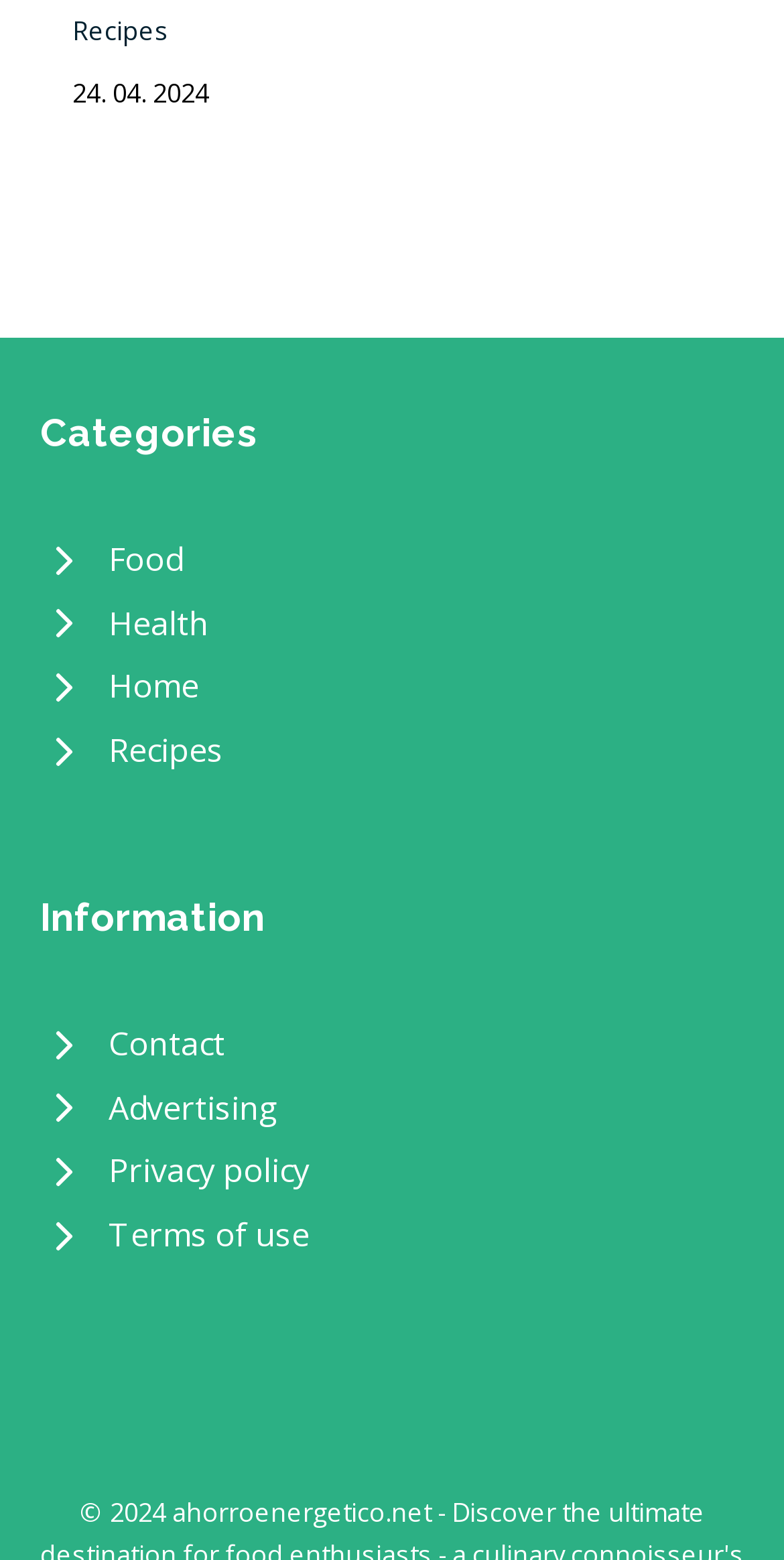Find the coordinates for the bounding box of the element with this description: "Recipes".

[0.051, 0.461, 0.949, 0.502]